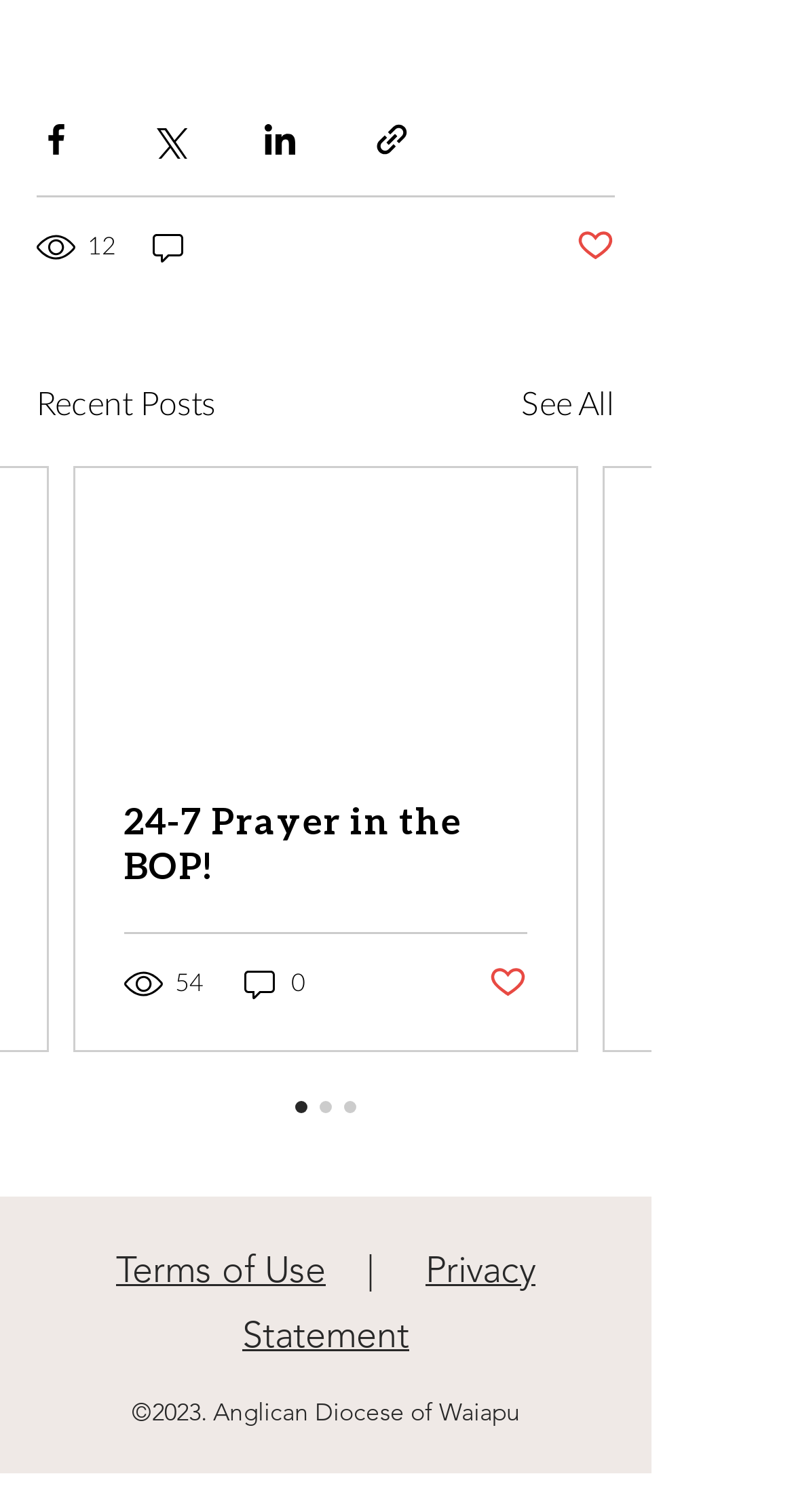Please identify the bounding box coordinates of where to click in order to follow the instruction: "Like the post".

[0.615, 0.636, 0.664, 0.664]